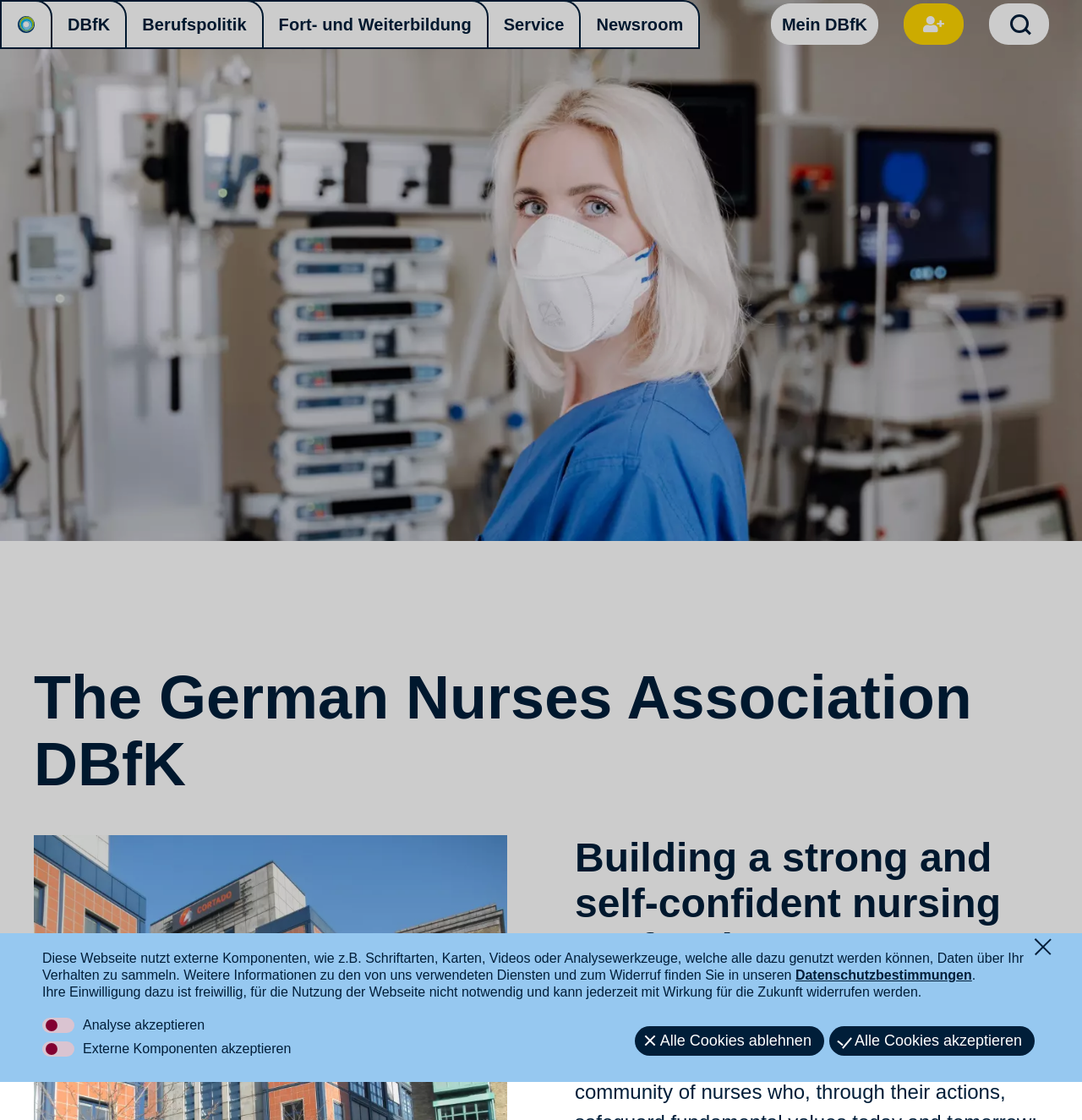Provide the bounding box coordinates of the UI element this sentence describes: "Alle Cookies ablehnen".

[0.587, 0.916, 0.762, 0.943]